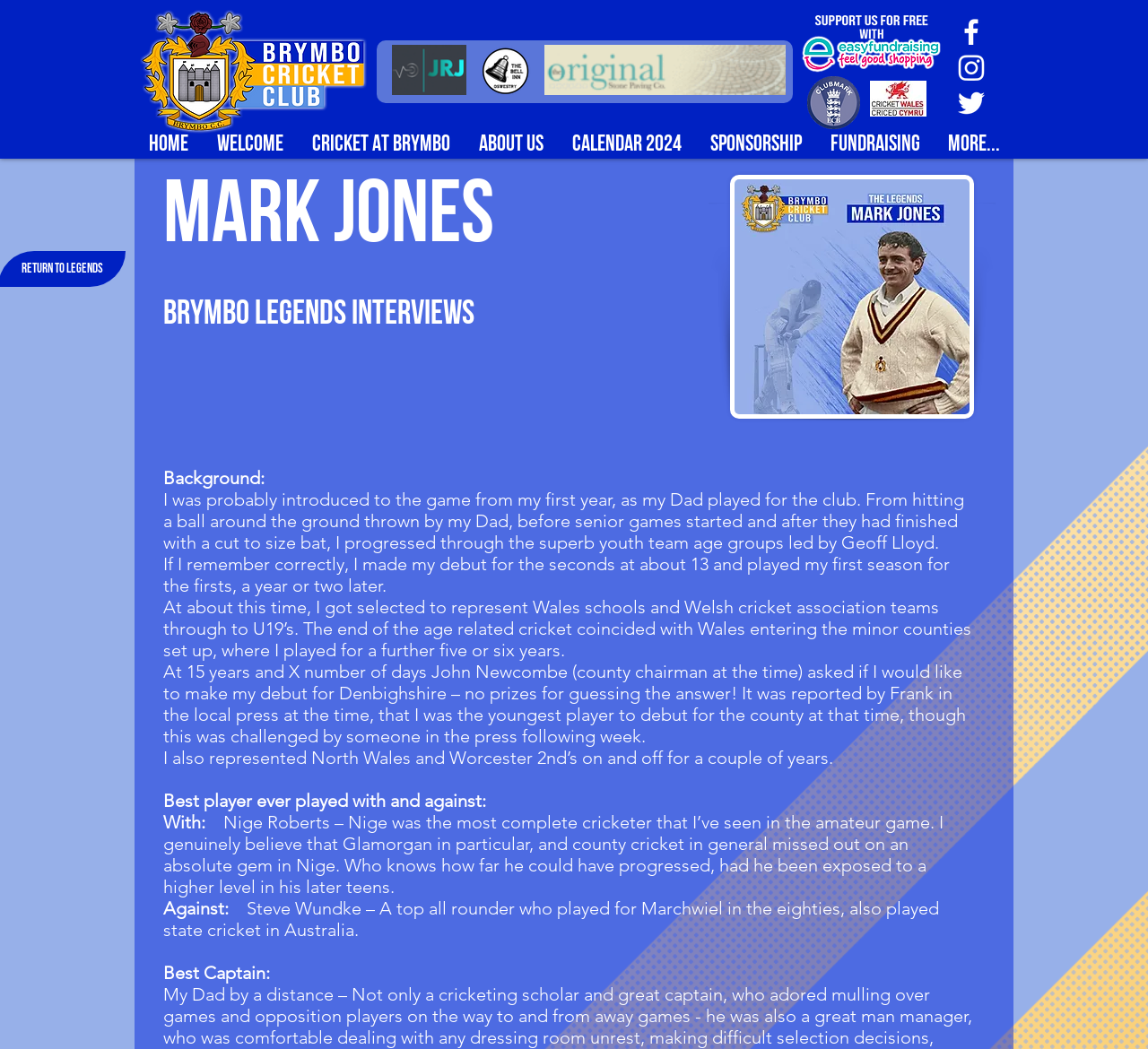Find the bounding box coordinates of the element's region that should be clicked in order to follow the given instruction: "Click the Easy Fundraising Button". The coordinates should consist of four float numbers between 0 and 1, i.e., [left, top, right, bottom].

[0.695, 0.004, 0.823, 0.073]